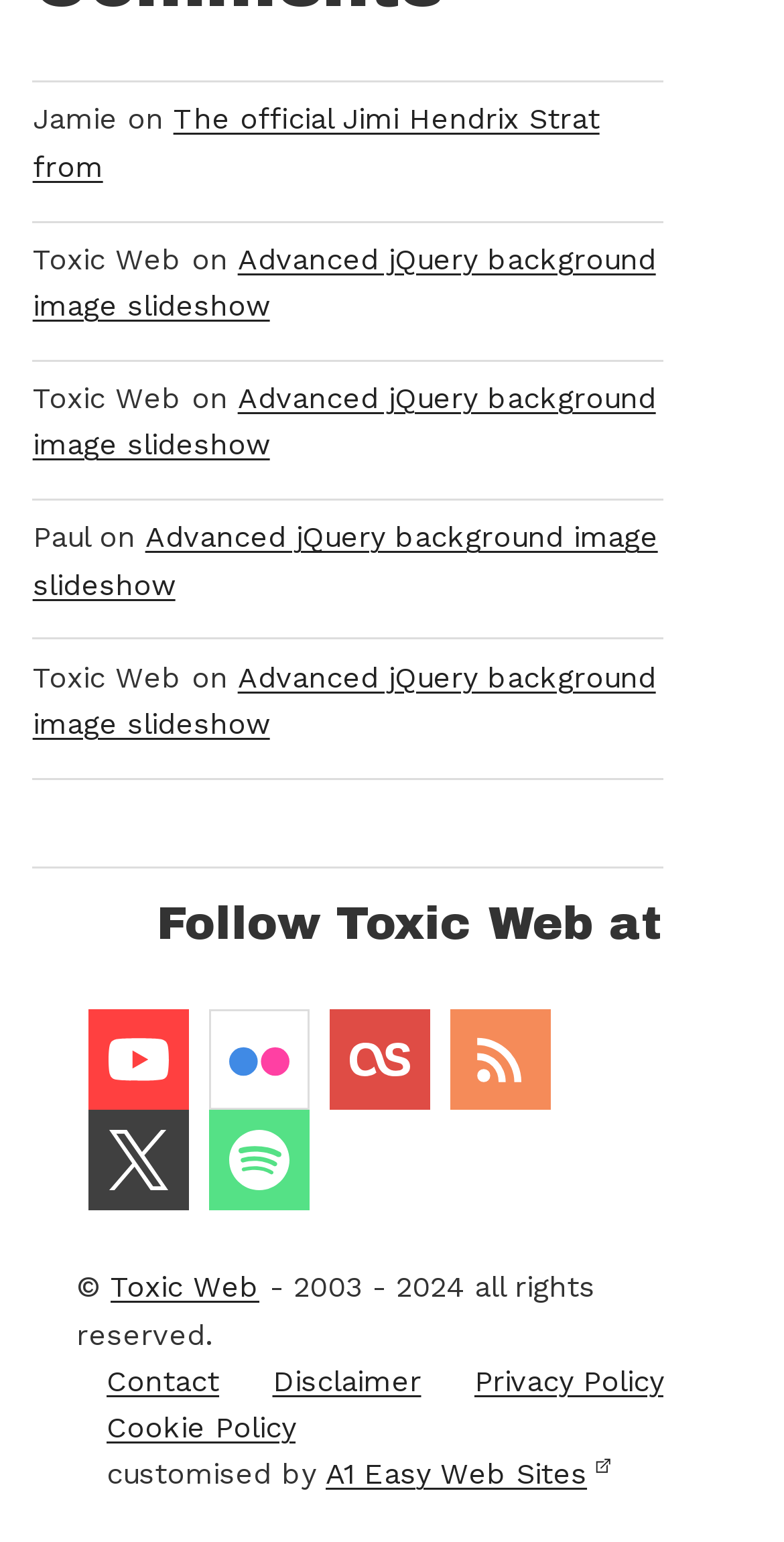Specify the bounding box coordinates of the region I need to click to perform the following instruction: "Check out Advanced jQuery background image slideshow". The coordinates must be four float numbers in the range of 0 to 1, i.e., [left, top, right, bottom].

[0.042, 0.156, 0.836, 0.21]